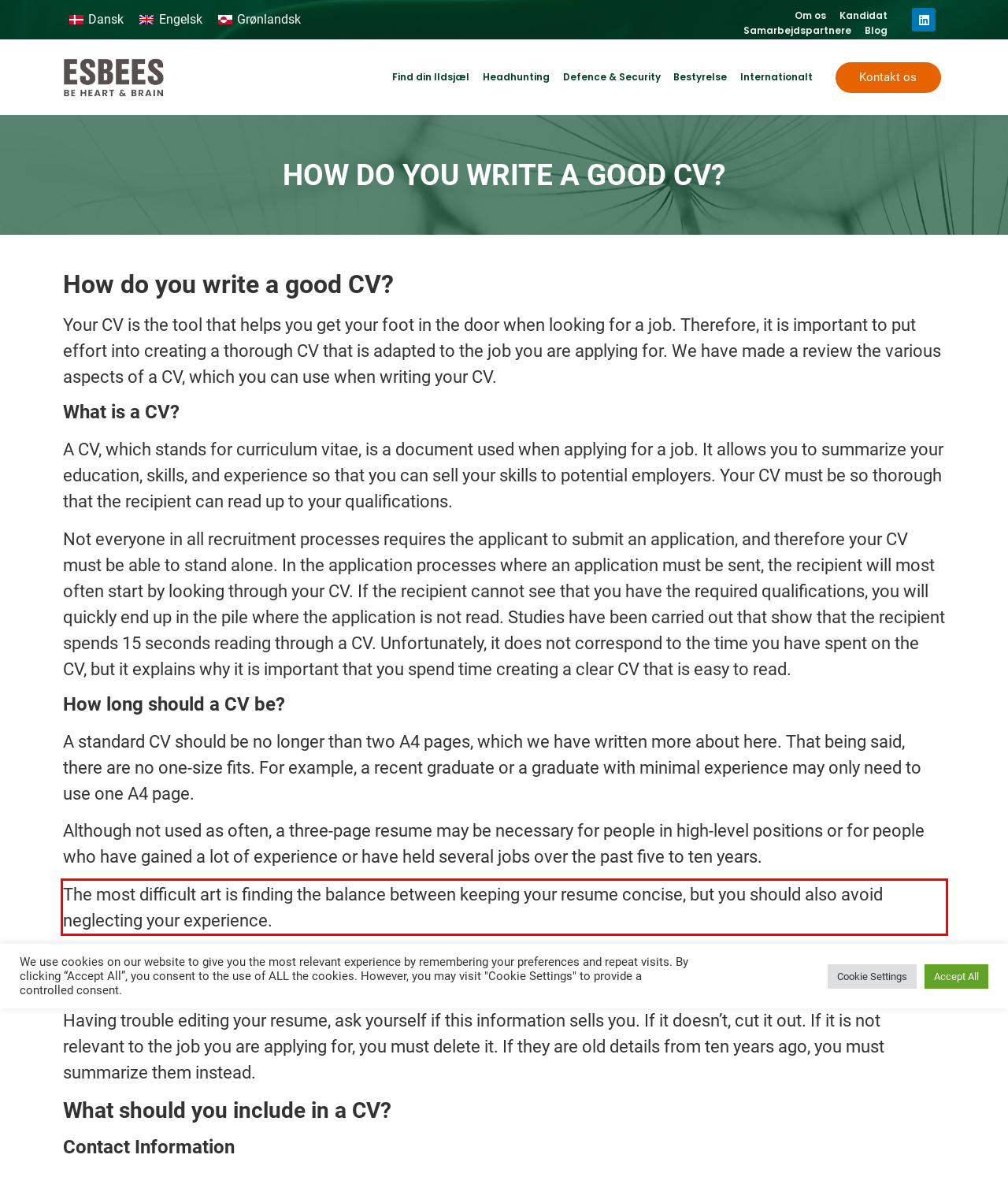You have a screenshot with a red rectangle around a UI element. Recognize and extract the text within this red bounding box using OCR.

The most difficult art is finding the balance between keeping your resume concise, but you should also avoid neglecting your experience.